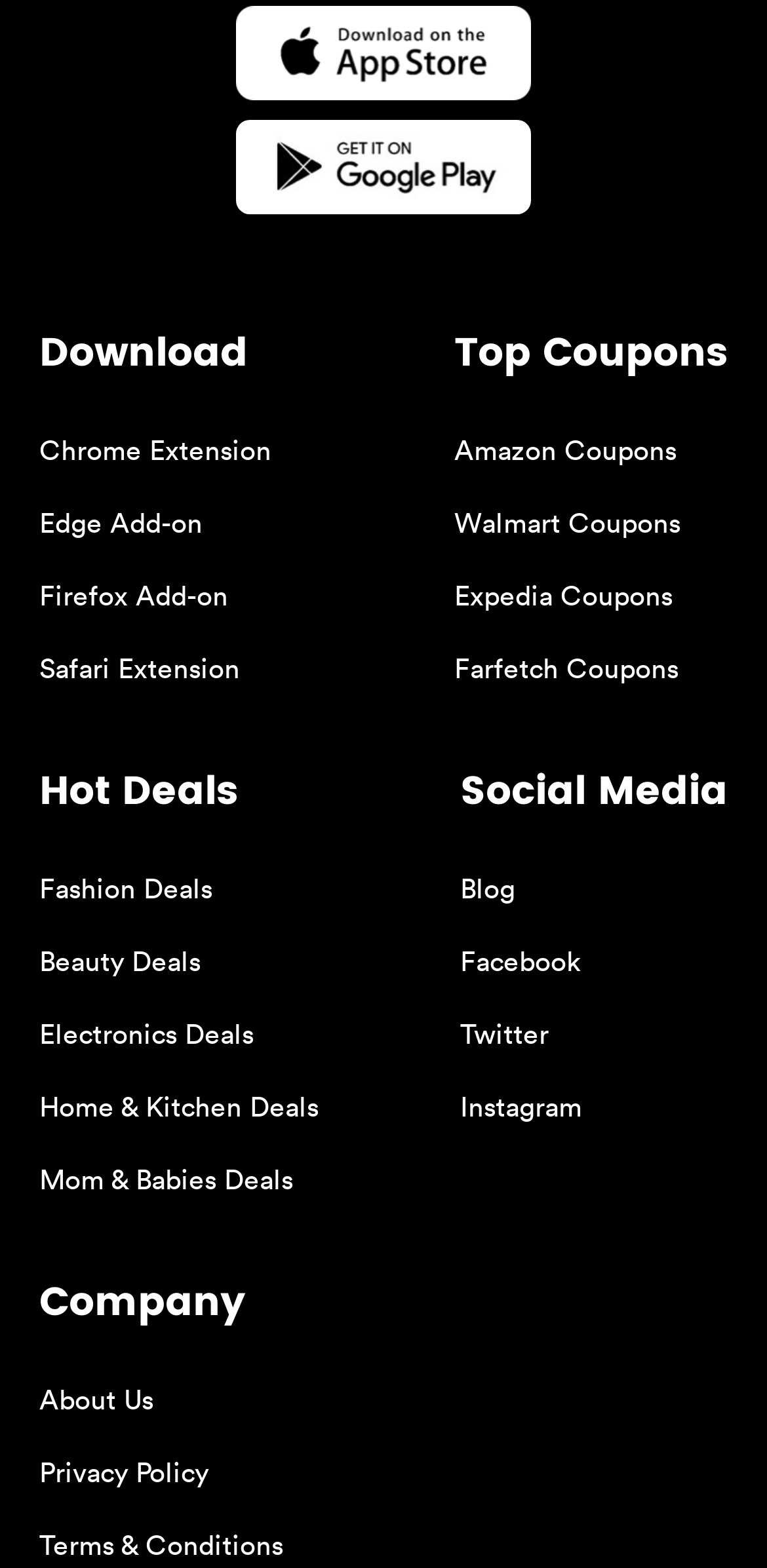How many social media platforms are listed?
Using the visual information from the image, give a one-word or short-phrase answer.

4